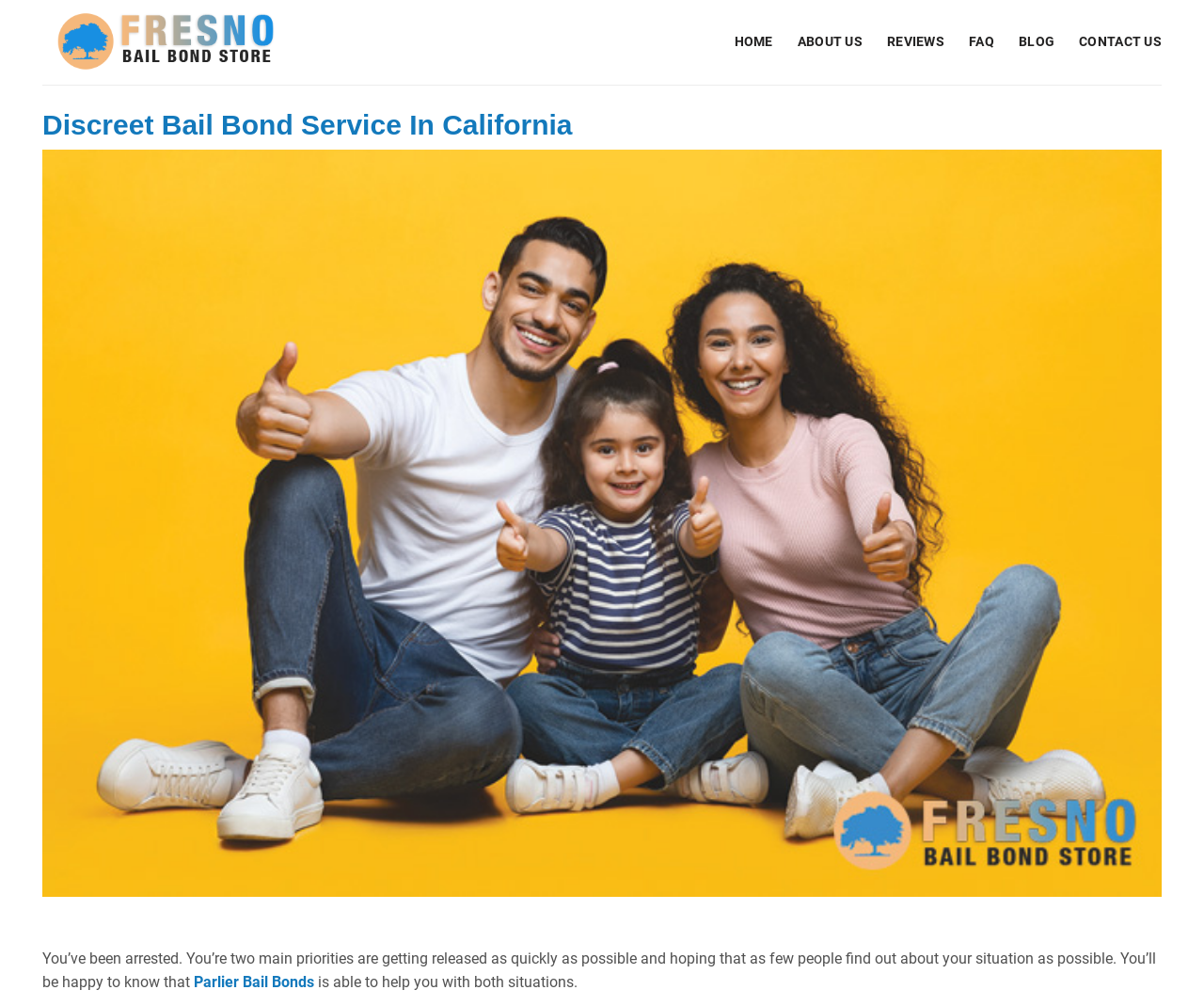Please find and report the primary heading text from the webpage.

Discreet Bail Bond Service In California